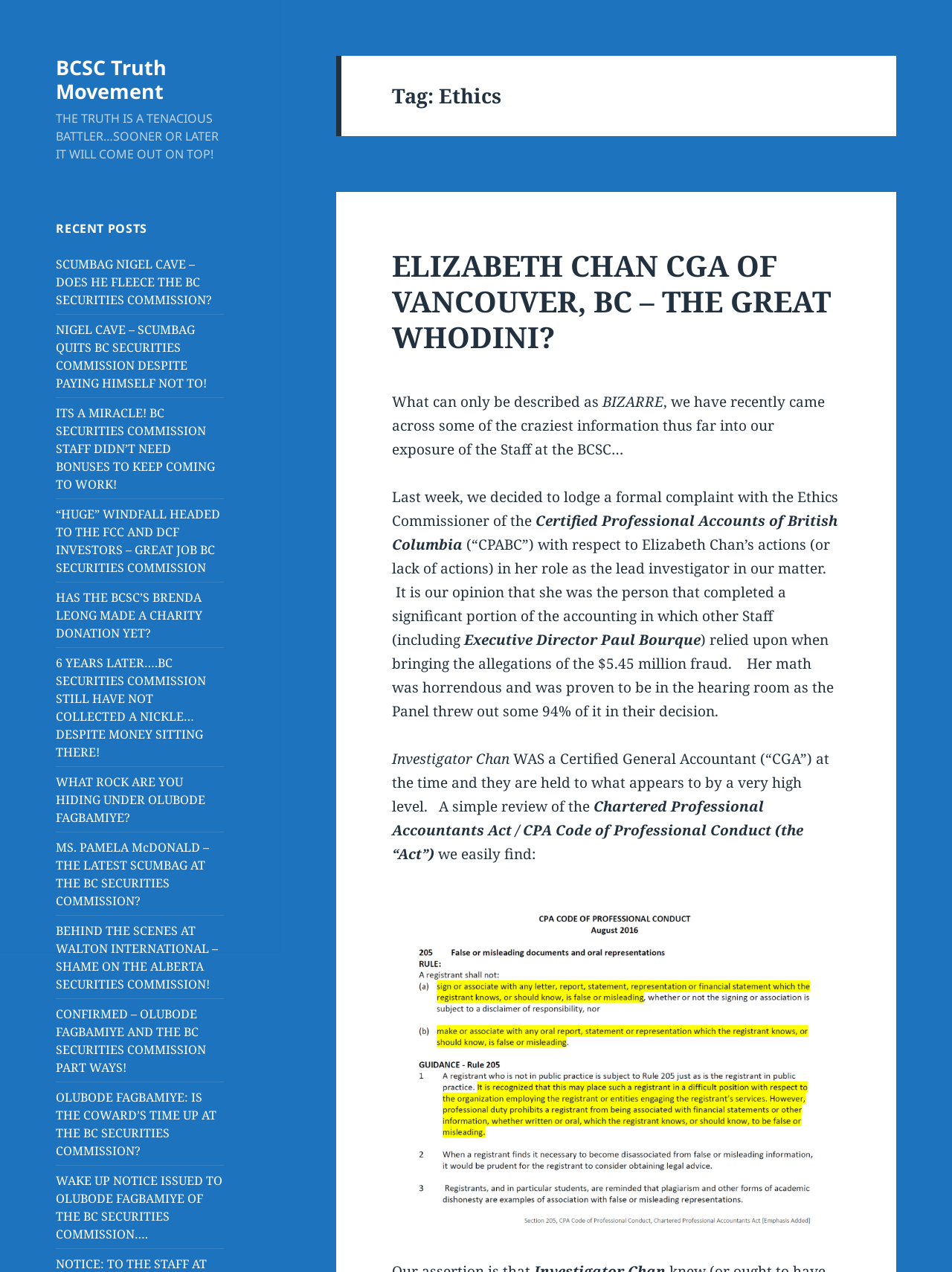Identify the bounding box coordinates of the element that should be clicked to fulfill this task: "Check the image 'cga-code-of-professional-conduct-aug-2016'". The coordinates should be provided as four float numbers between 0 and 1, i.e., [left, top, right, bottom].

[0.412, 0.7, 0.882, 0.972]